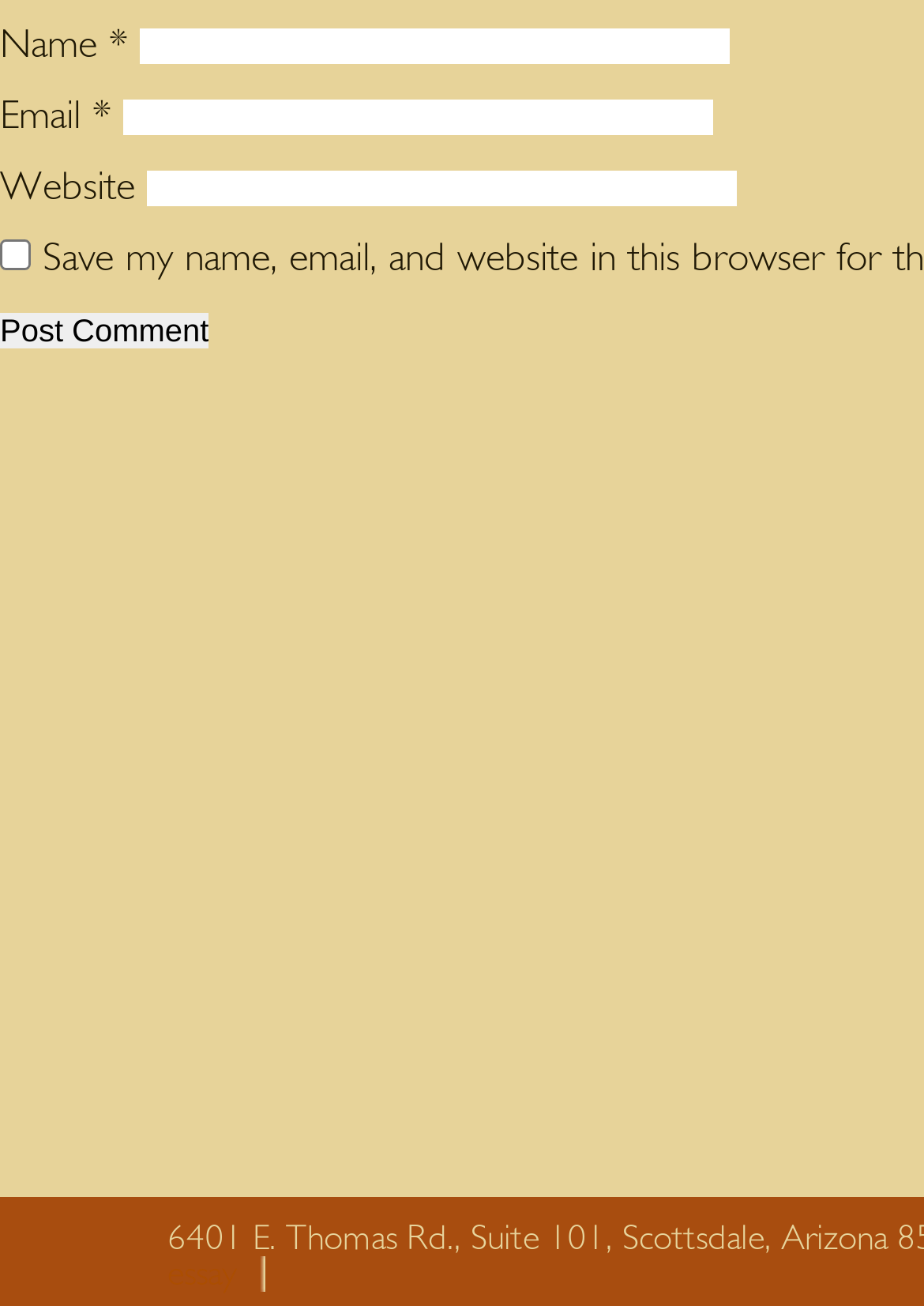Determine the bounding box for the HTML element described here: "parent_node: Website name="url"". The coordinates should be given as [left, top, right, bottom] with each number being a float between 0 and 1.

[0.159, 0.131, 0.797, 0.158]